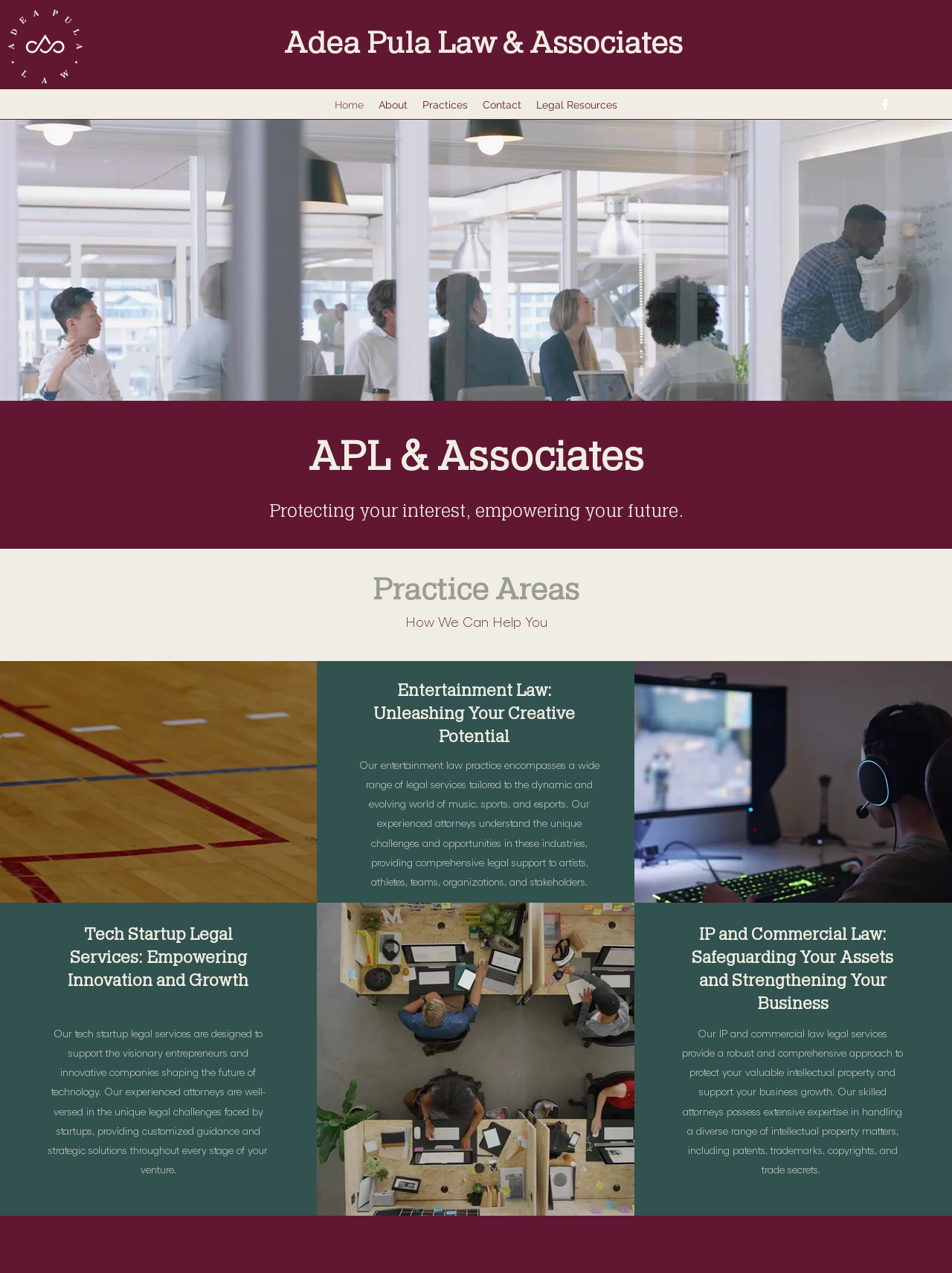Given the element description Legal Resources, identify the bounding box coordinates for the UI element on the webpage screenshot. The format should be (top-left x, top-left y, bottom-right x, bottom-right y), with values between 0 and 1.

[0.555, 0.074, 0.656, 0.091]